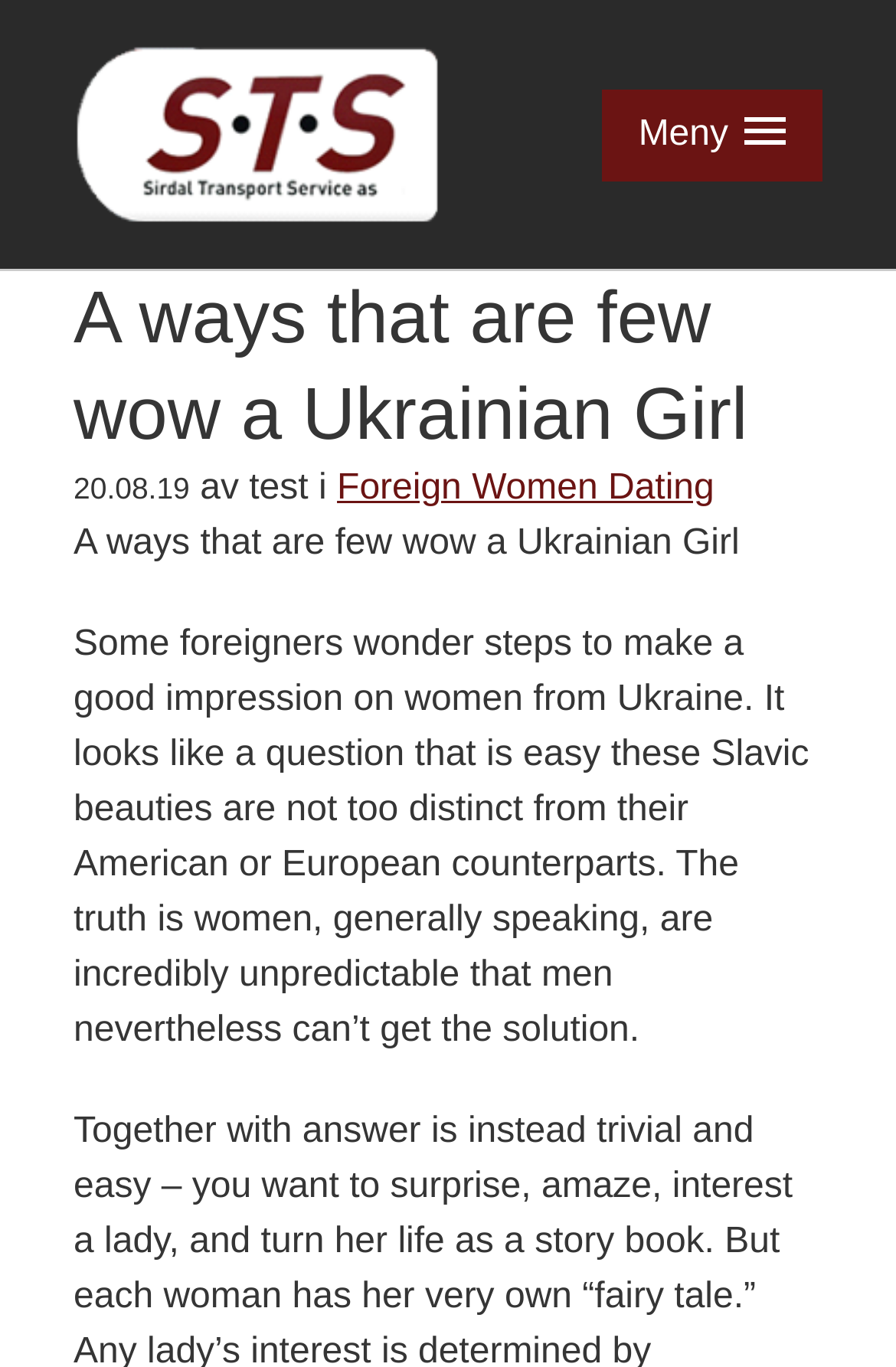Given the element description Meny, identify the bounding box coordinates for the UI element on the webpage screenshot. The format should be (top-left x, top-left y, bottom-right x, bottom-right y), with values between 0 and 1.

[0.671, 0.066, 0.918, 0.133]